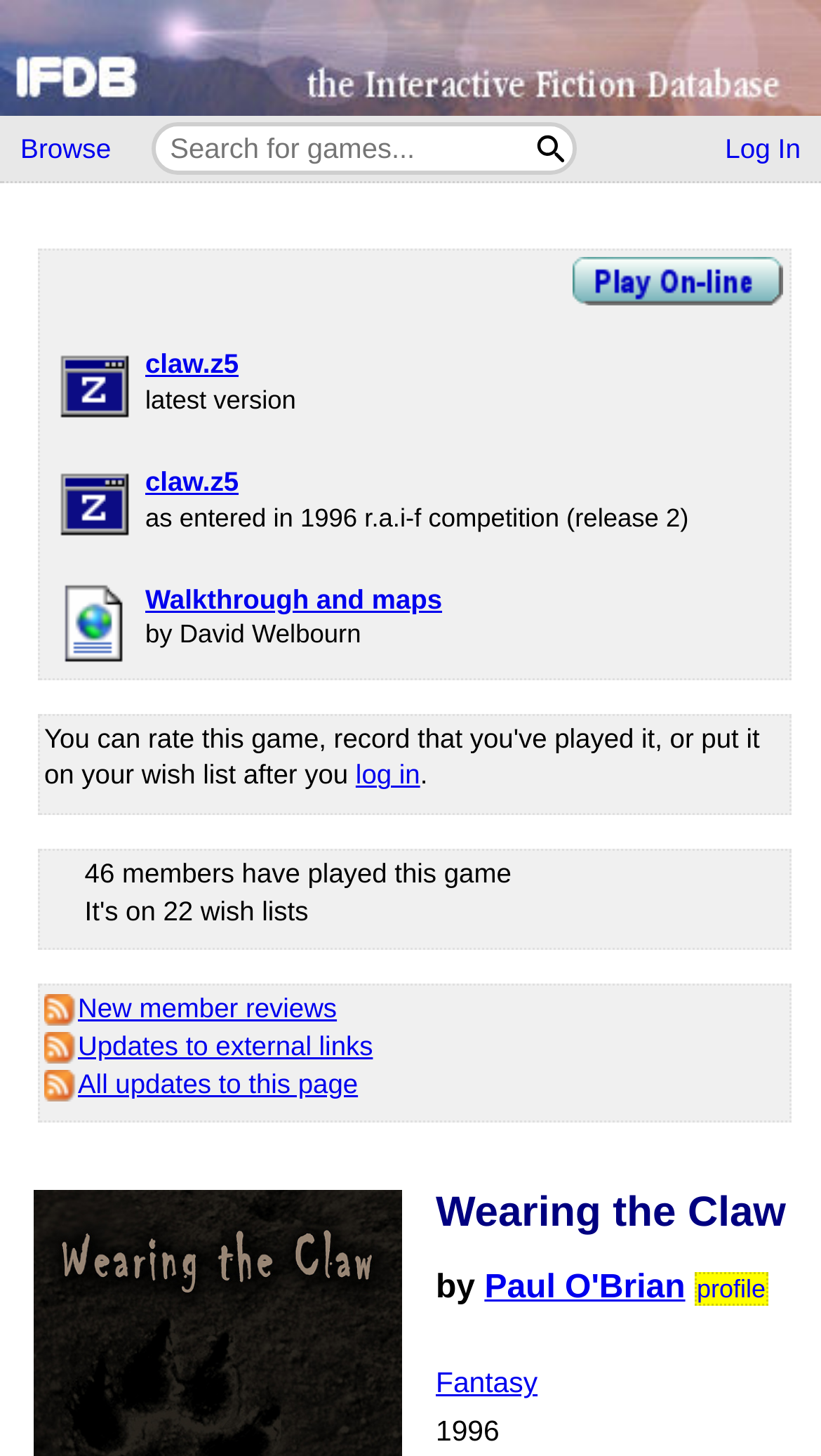Please identify the bounding box coordinates of the clickable area that will allow you to execute the instruction: "Visit the terms and conditions page".

None